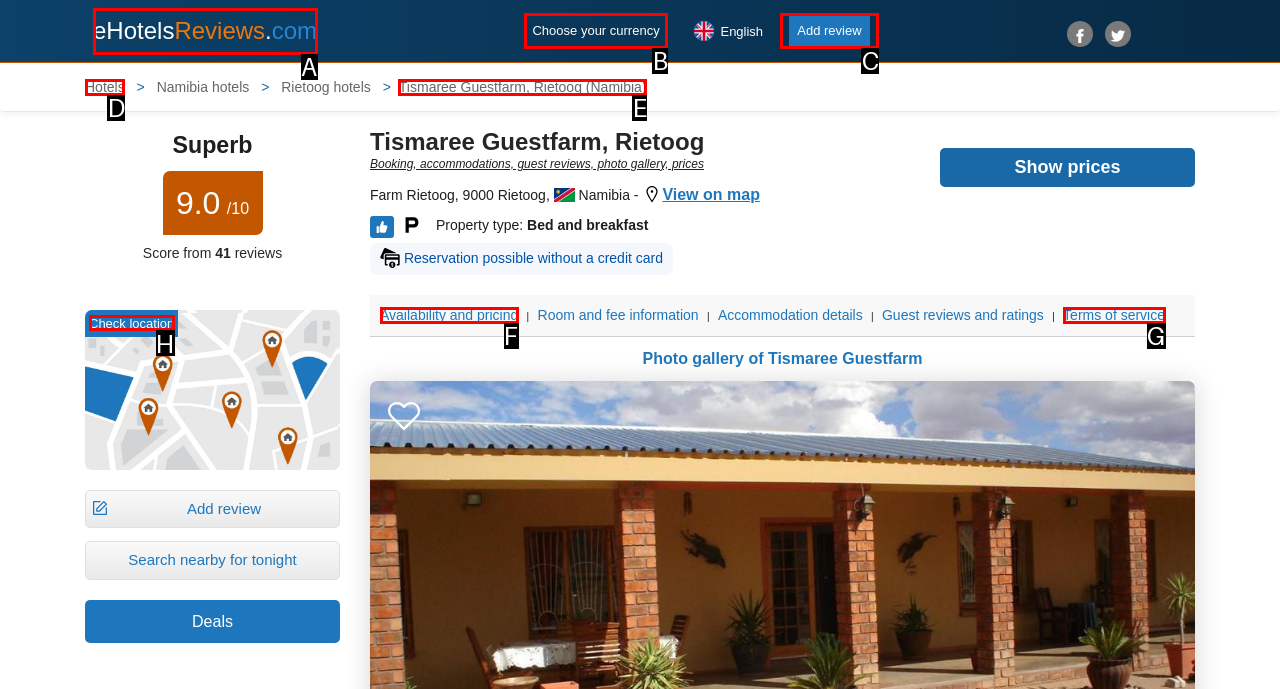Which lettered option should be clicked to achieve the task: Check location? Choose from the given choices.

H